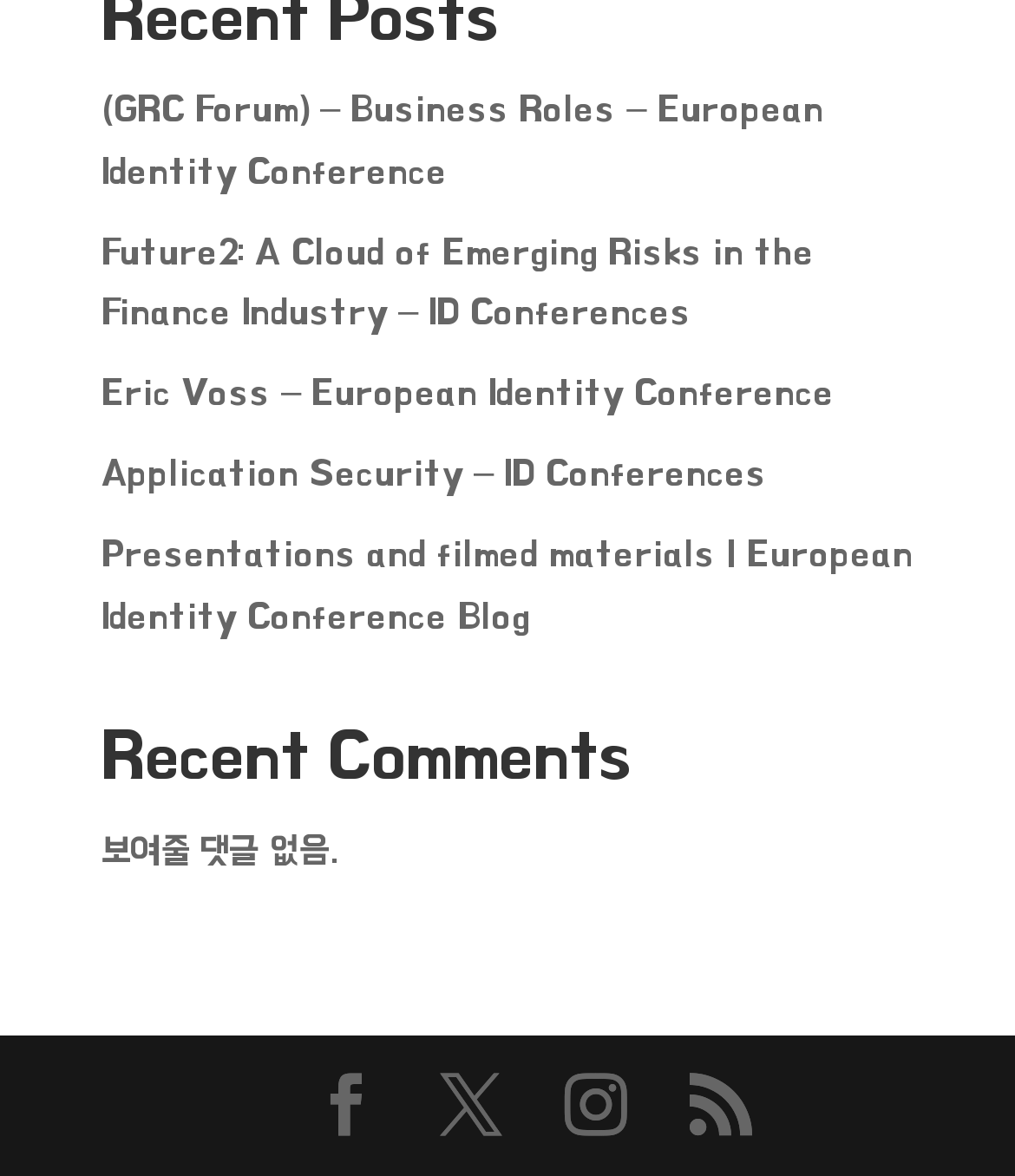How many icons are below the '보여줄 댓글 없음.' text?
Analyze the image and provide a thorough answer to the question.

I looked at the '보여줄 댓글 없음.' text, which has a bounding box coordinate of [0.1, 0.706, 0.336, 0.74]. Below this text, there are 4 icon links, namely '', '', '', and ''.